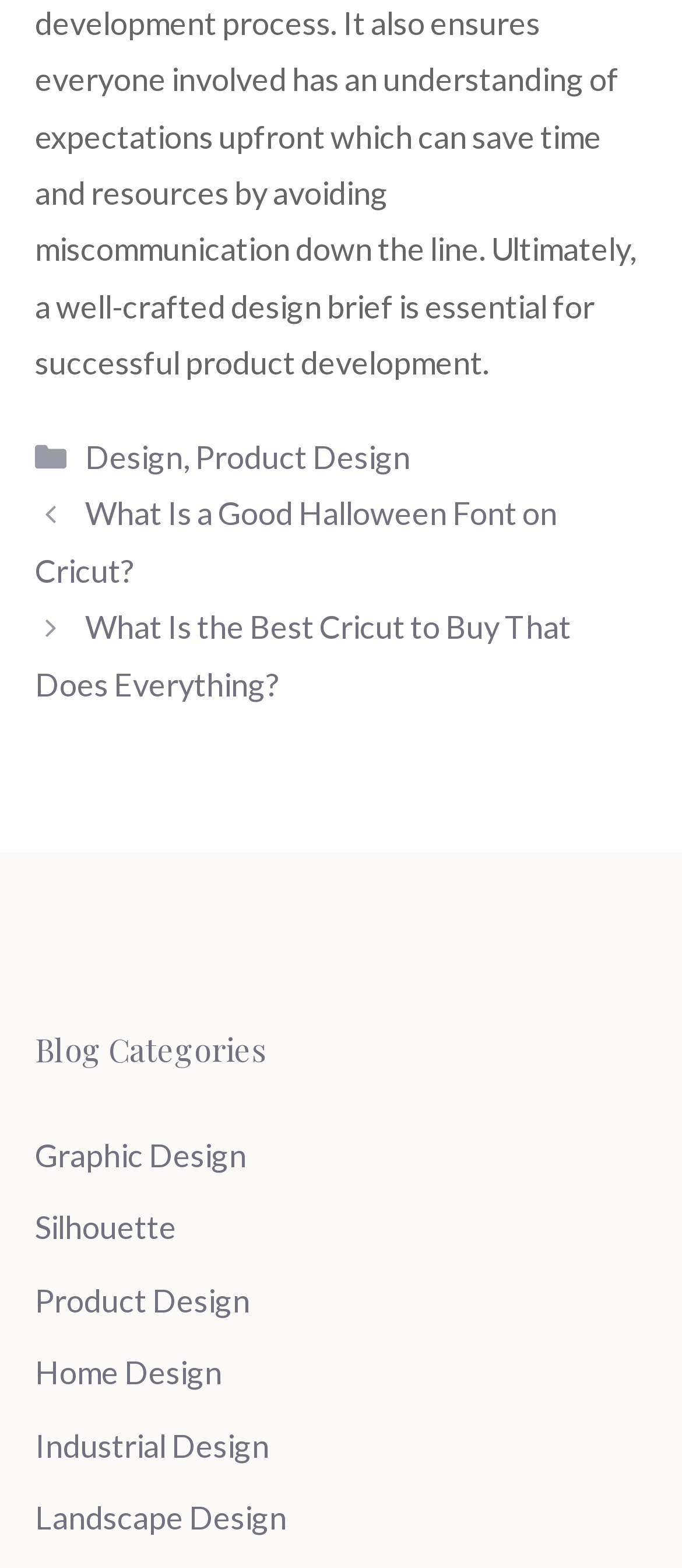How many links are under 'Posts'?
Based on the image content, provide your answer in one word or a short phrase.

2